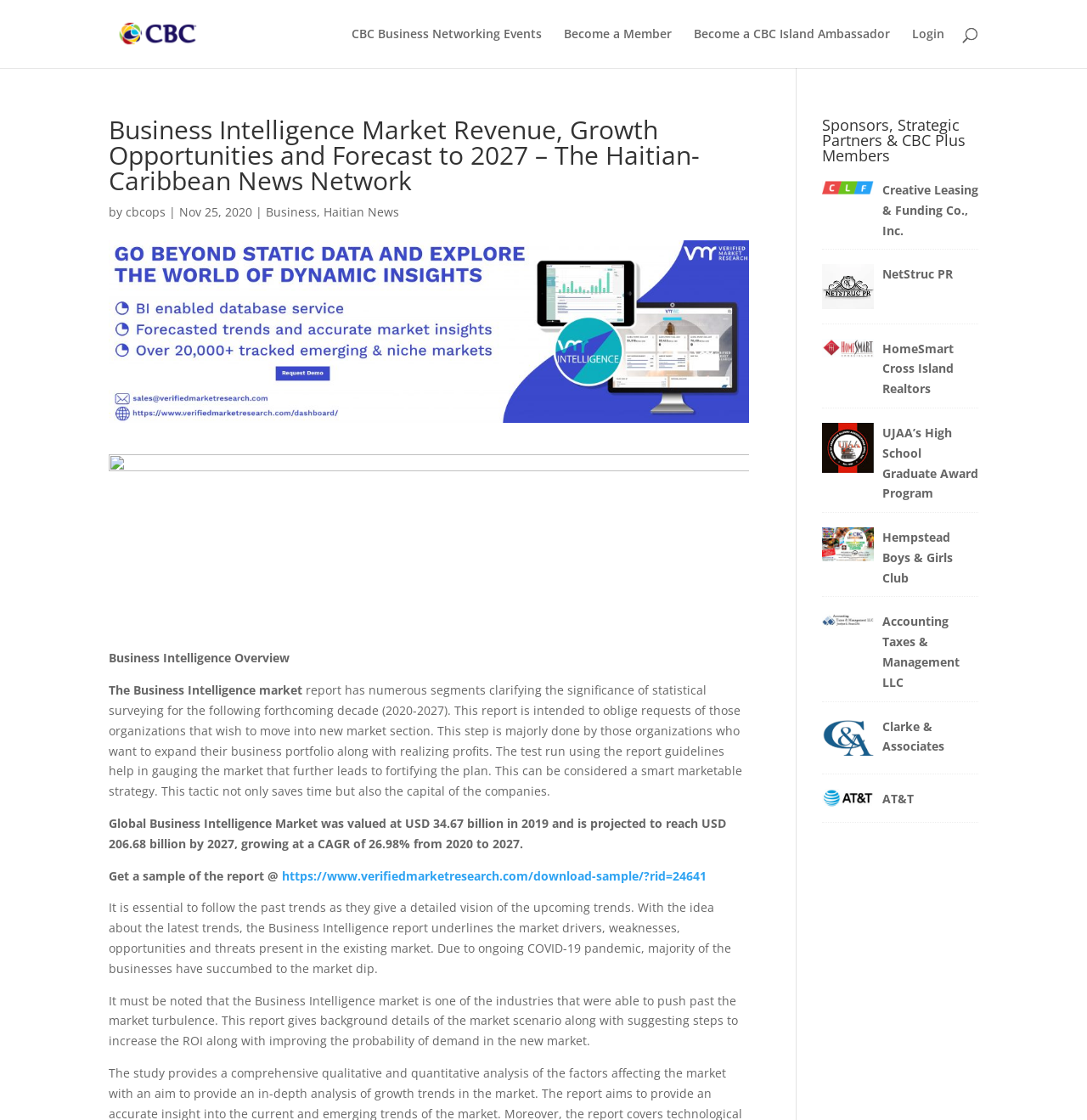Identify the bounding box for the UI element described as: "Login". Ensure the coordinates are four float numbers between 0 and 1, formatted as [left, top, right, bottom].

[0.839, 0.025, 0.869, 0.061]